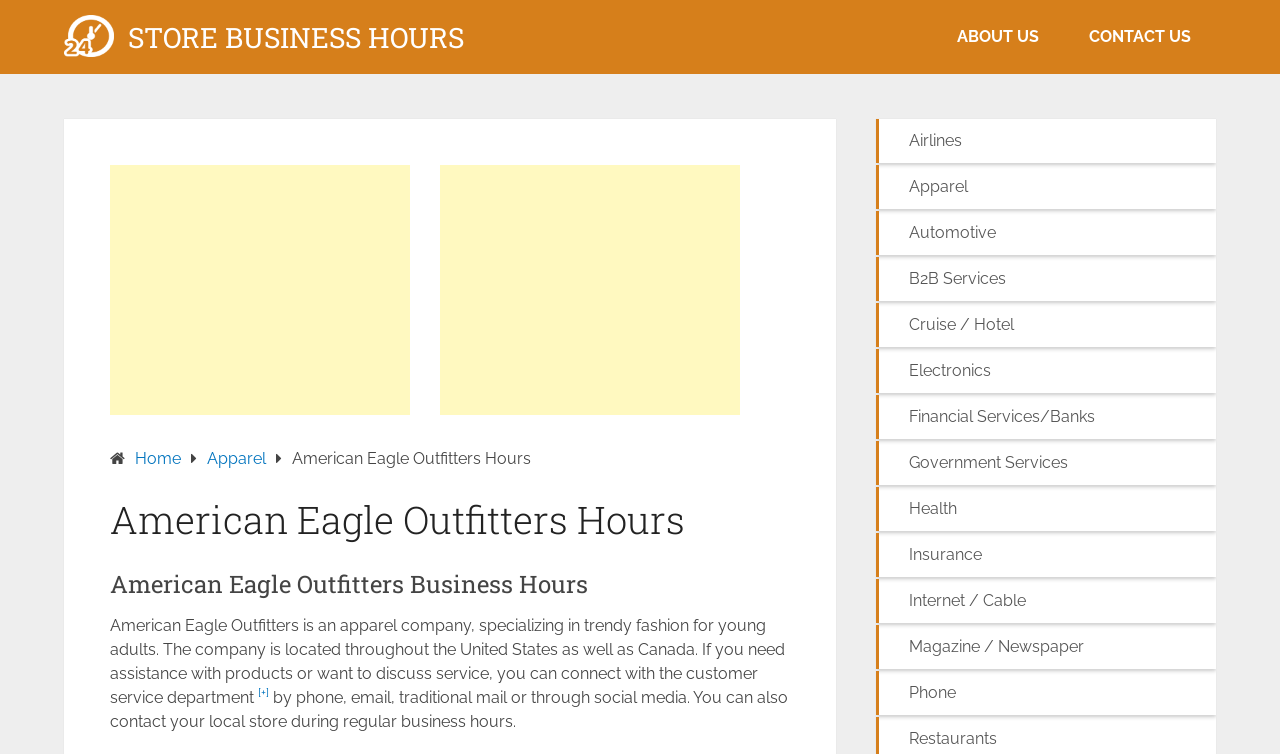Can you pinpoint the bounding box coordinates for the clickable element required for this instruction: "Click on CONTACT US"? The coordinates should be four float numbers between 0 and 1, i.e., [left, top, right, bottom].

[0.831, 0.0, 0.95, 0.098]